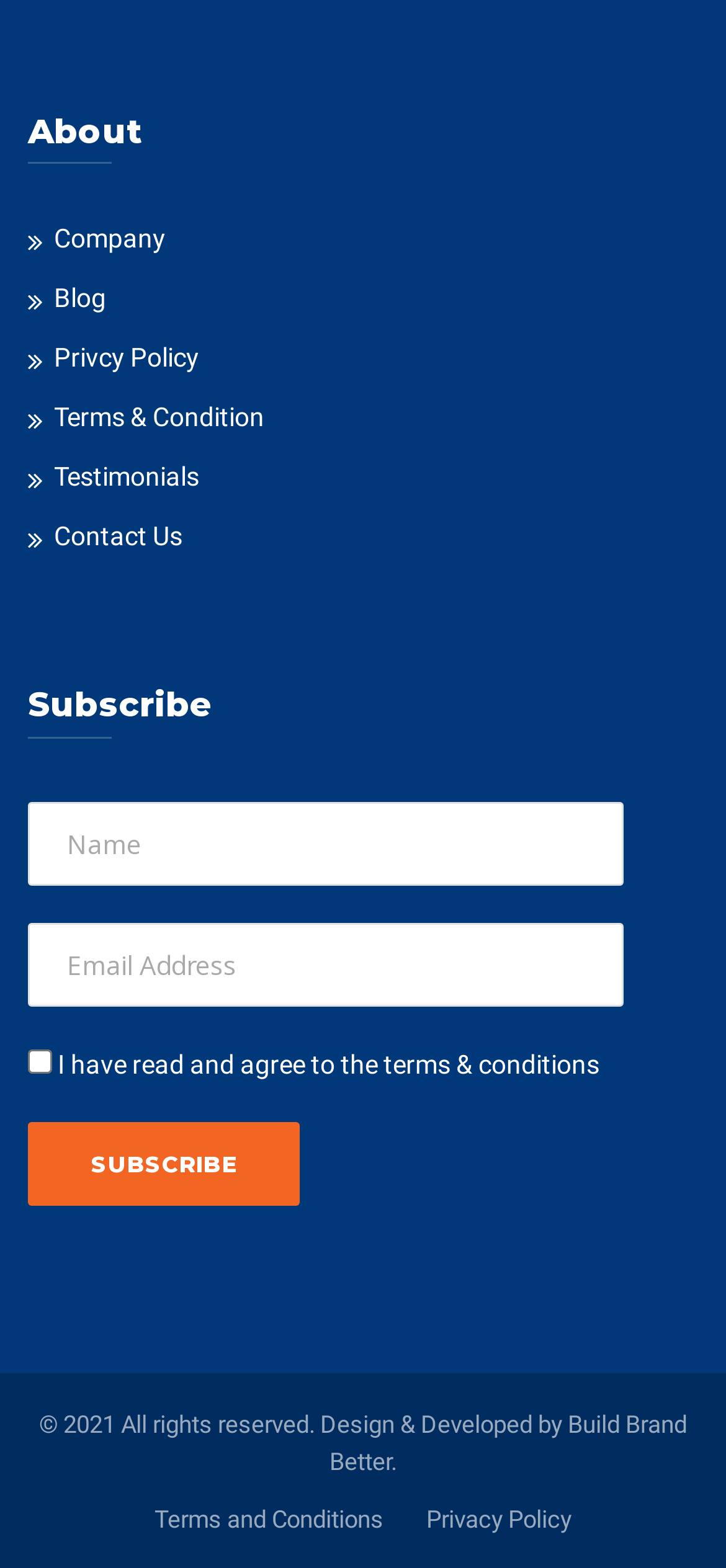Based on the visual content of the image, answer the question thoroughly: What is the text on the subscribe button?

The subscribe button has a child element with the StaticText 'SUBSCRIBE' and a bounding box of [0.126, 0.733, 0.326, 0.751]. This indicates that the text on the subscribe button is 'SUBSCRIBE'.